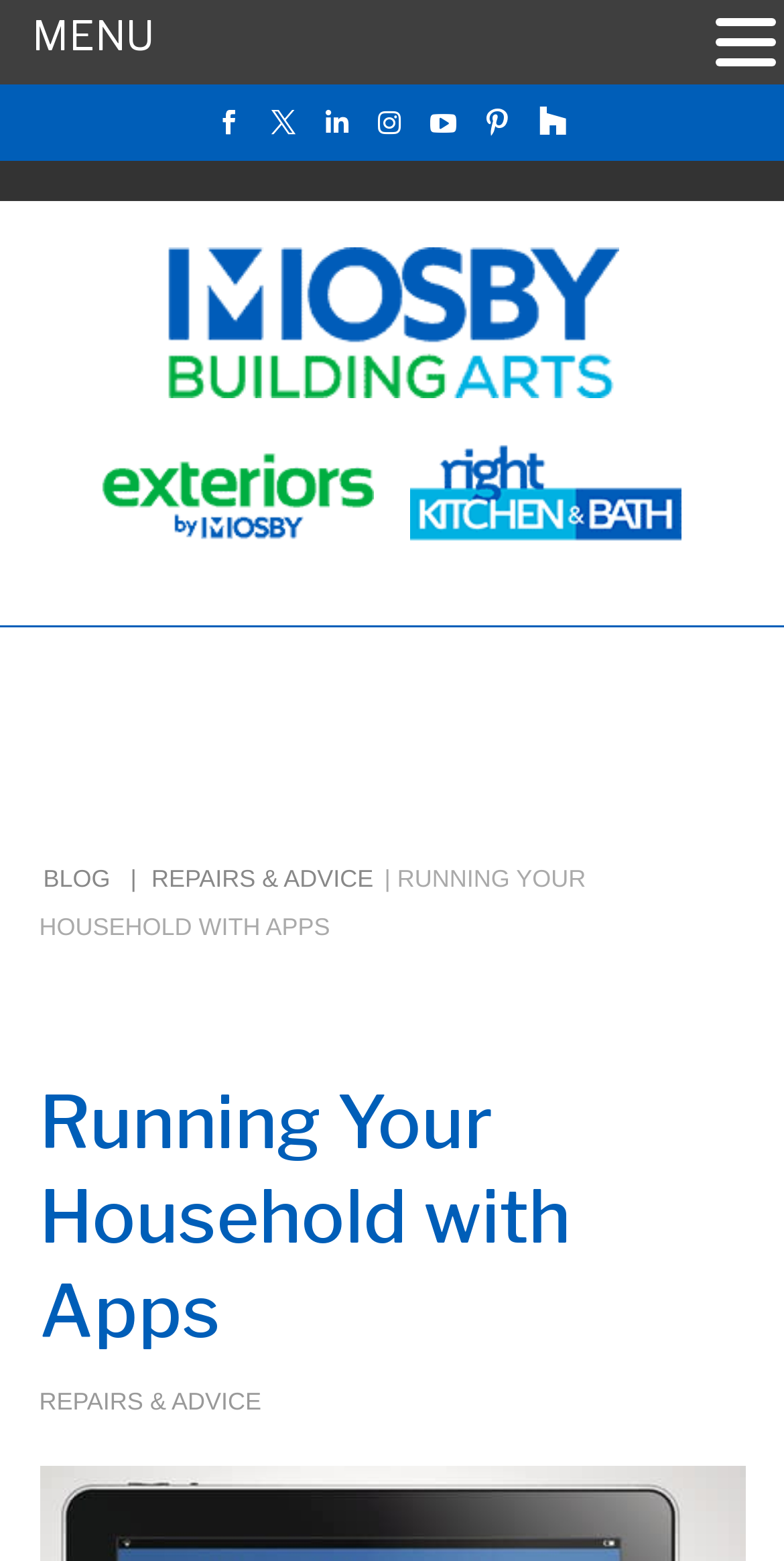Please identify the bounding box coordinates for the region that you need to click to follow this instruction: "click the search icon".

[0.5, 0.129, 0.95, 0.13]